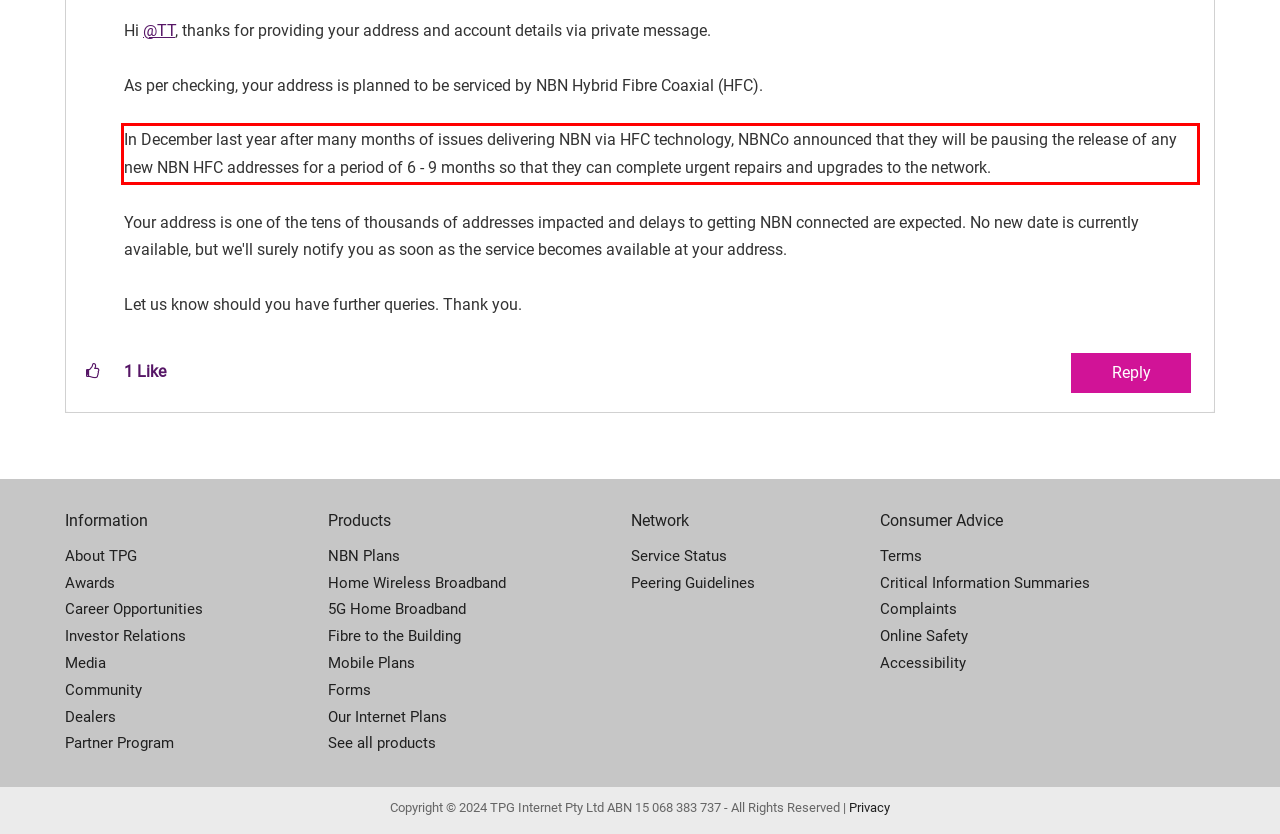The screenshot provided shows a webpage with a red bounding box. Apply OCR to the text within this red bounding box and provide the extracted content.

In December last year after many months of issues delivering NBN via HFC technology, NBNCo announced that they will be pausing the release of any new NBN HFC addresses for a period of 6 - 9 months so that they can complete urgent repairs and upgrades to the network.